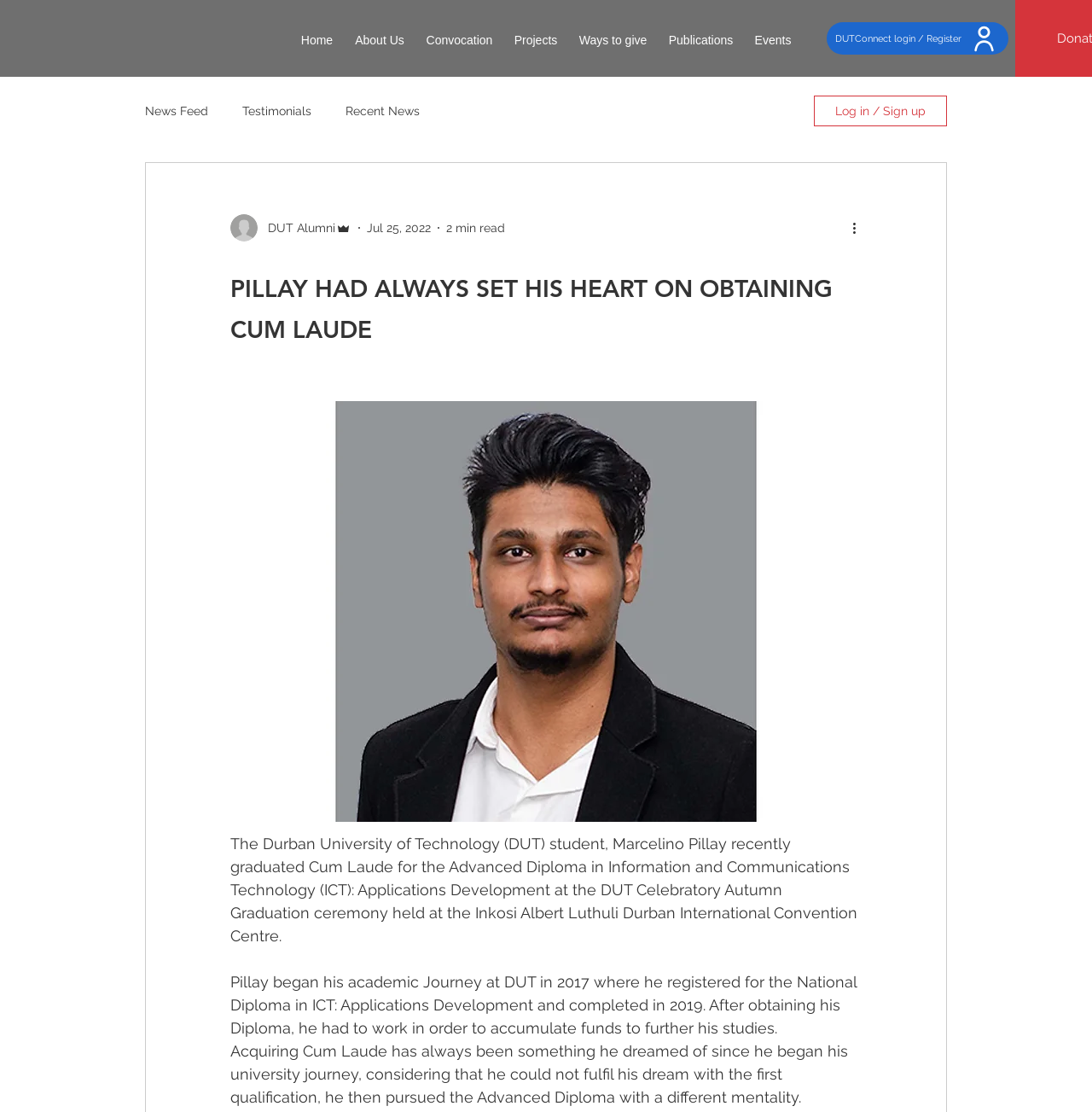Using the information in the image, could you please answer the following question in detail:
What is the location of the graduation ceremony mentioned in the article?

The article states that the DUT Celebratory Autumn Graduation ceremony was held at the Inkosi Albert Luthuli Durban International Convention Centre.